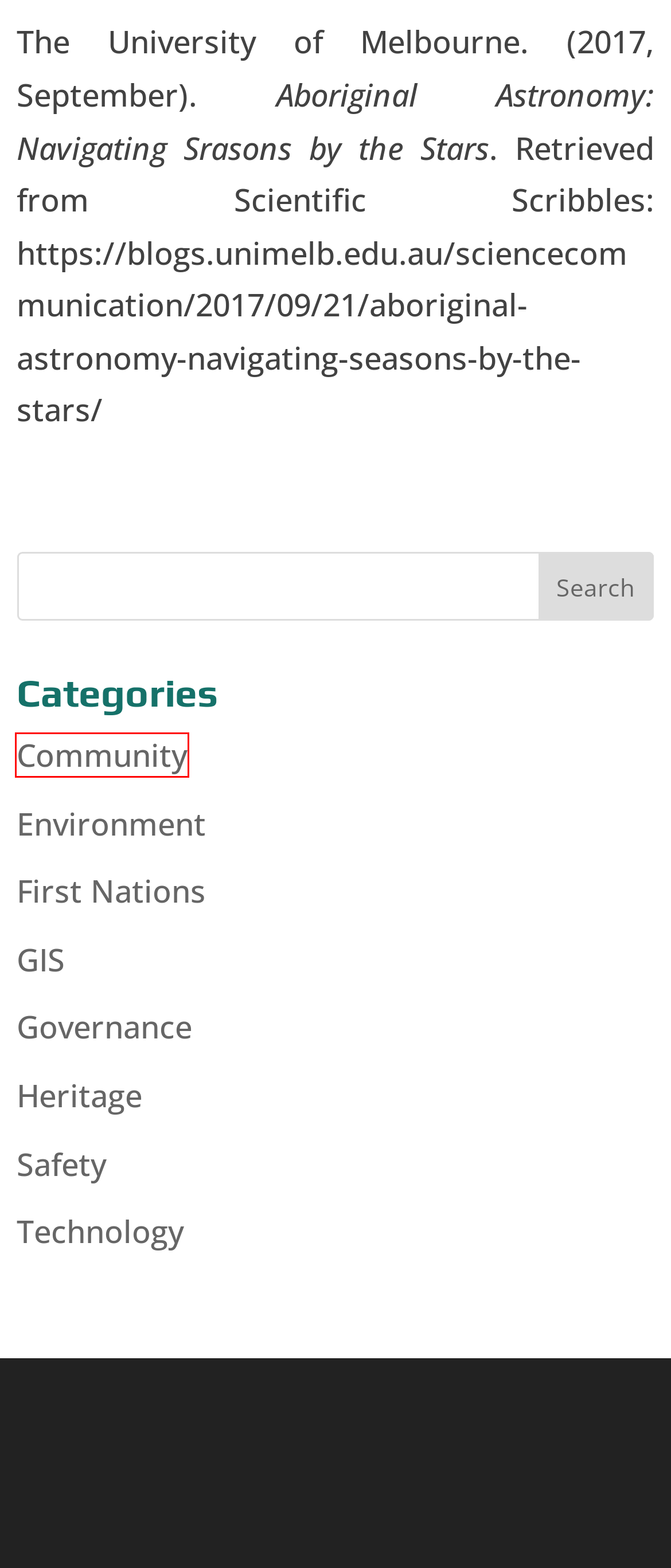You have received a screenshot of a webpage with a red bounding box indicating a UI element. Please determine the most fitting webpage description that matches the new webpage after clicking on the indicated element. The choices are:
A. Safety Archives - Integrate Sustainability
B. Heritage Archives - Integrate Sustainability
C. Environment Archives - Integrate Sustainability
D. Who We Are - Integrate Sustainability
E. Community Archives - Integrate Sustainability
F. First Nations Archives - Integrate Sustainability
G. GIS Archives - Integrate Sustainability
H. Technology Archives - Integrate Sustainability

E